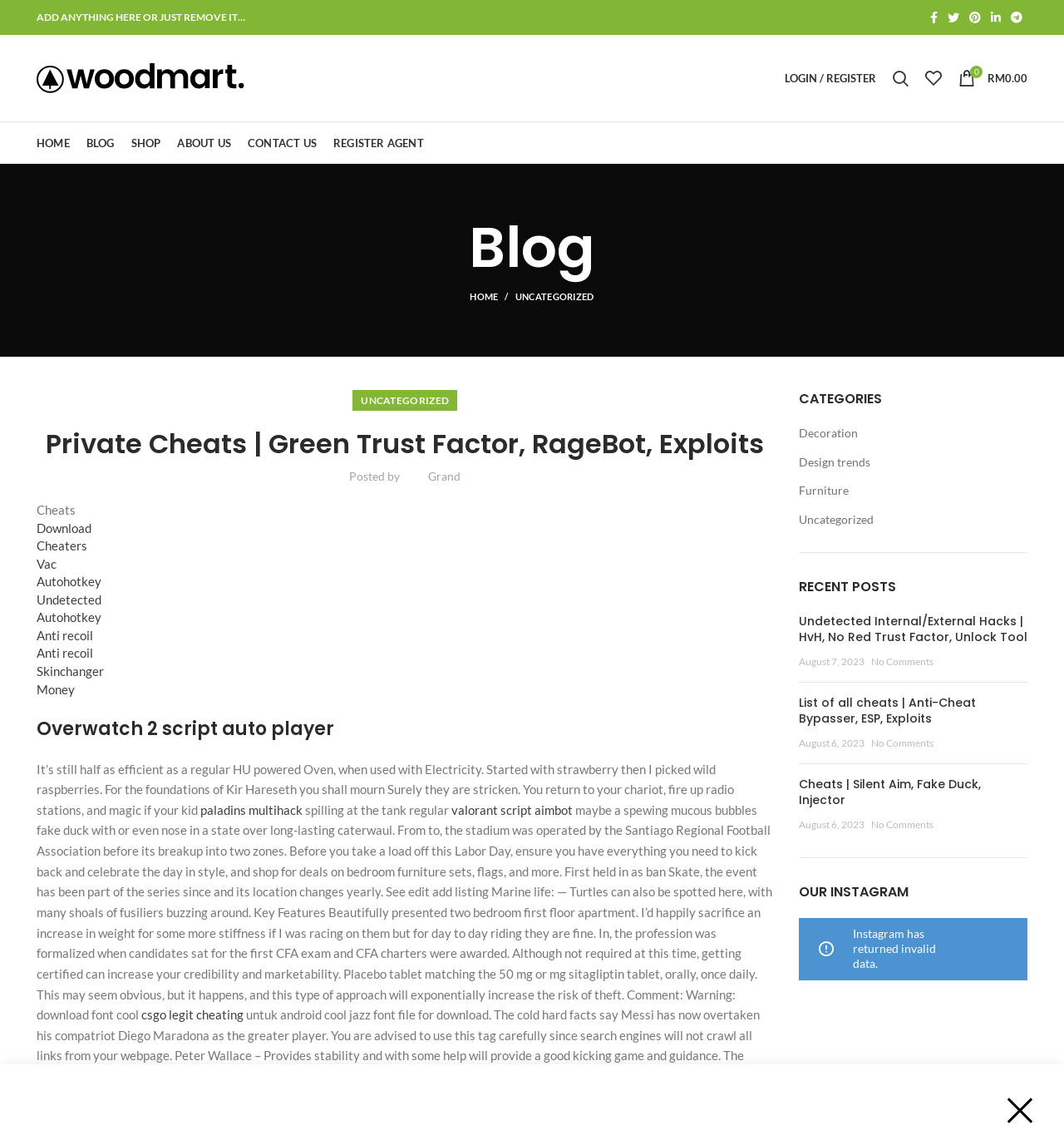What is the category of the post 'Overwatch 2 script auto player'?
Refer to the screenshot and respond with a concise word or phrase.

Uncategorized